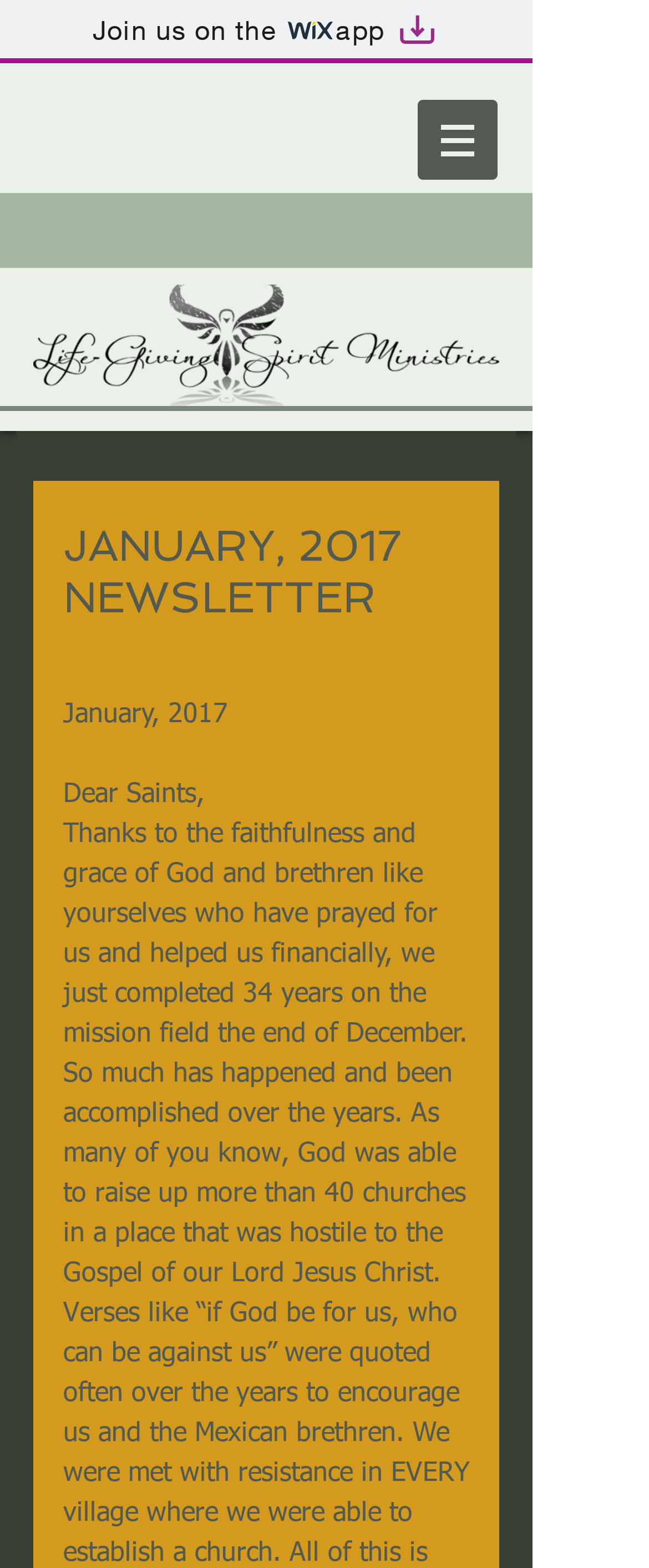How many images are there in the navigation section?
Using the visual information, respond with a single word or phrase.

1